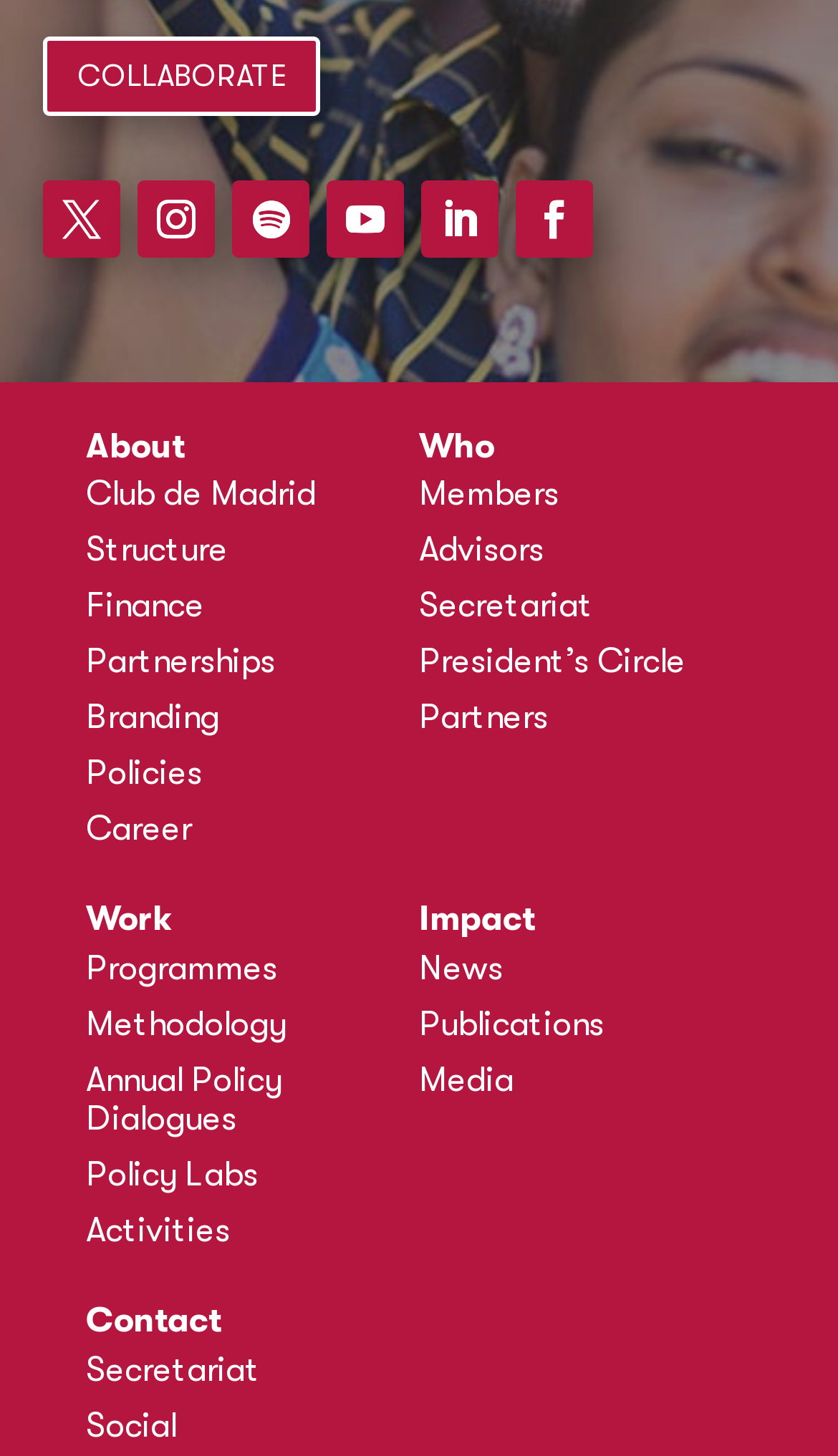Answer the question in one word or a short phrase:
What is the first link in the 'About' section?

Club de Madrid